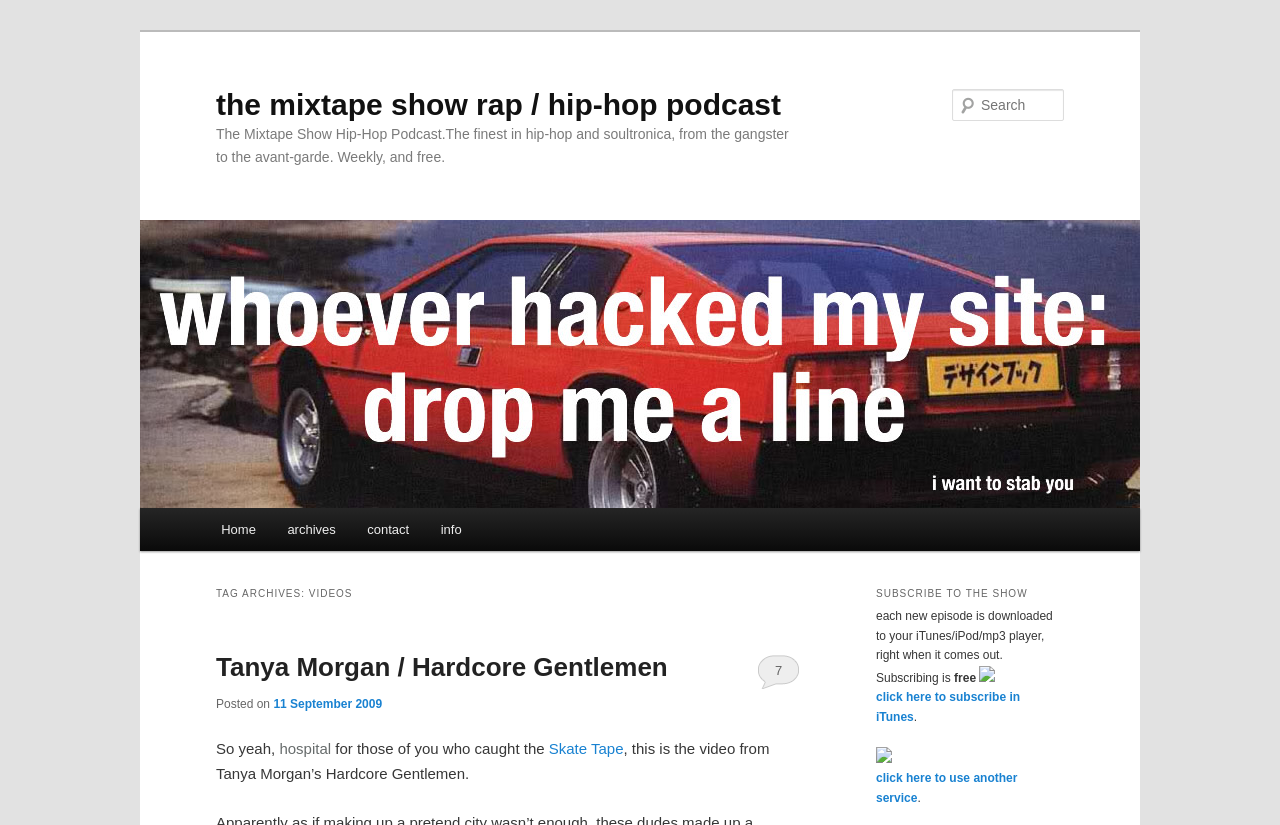Give a detailed account of the webpage.

The webpage appears to be a podcast website focused on rap and hip-hop music. At the top, there is a heading that reads "The Mixtape Show Hip-Hop Podcast" with a brief description of the podcast's content. Below this, there is a search bar with a "Search" label.

To the left of the search bar, there is a main menu with links to "Home", "Archives", "Contact", and "Info". Below the main menu, there is a section with a heading "TAG ARCHIVES: VIDEOS" that lists a video post titled "Tanya Morgan / Hardcore Gentlemen". This post includes a link to the video, a posting date, and a brief description.

To the right of the video post, there is a section with a heading "SUBSCRIBE TO THE SHOW" that explains how to subscribe to the podcast using iTunes or another service. This section includes two links, one to subscribe in iTunes and another to use a different service, each accompanied by a small image.

Throughout the webpage, there are several links and headings that provide navigation and organization to the content. The overall layout is organized, with clear headings and concise text, making it easy to navigate and find specific information.